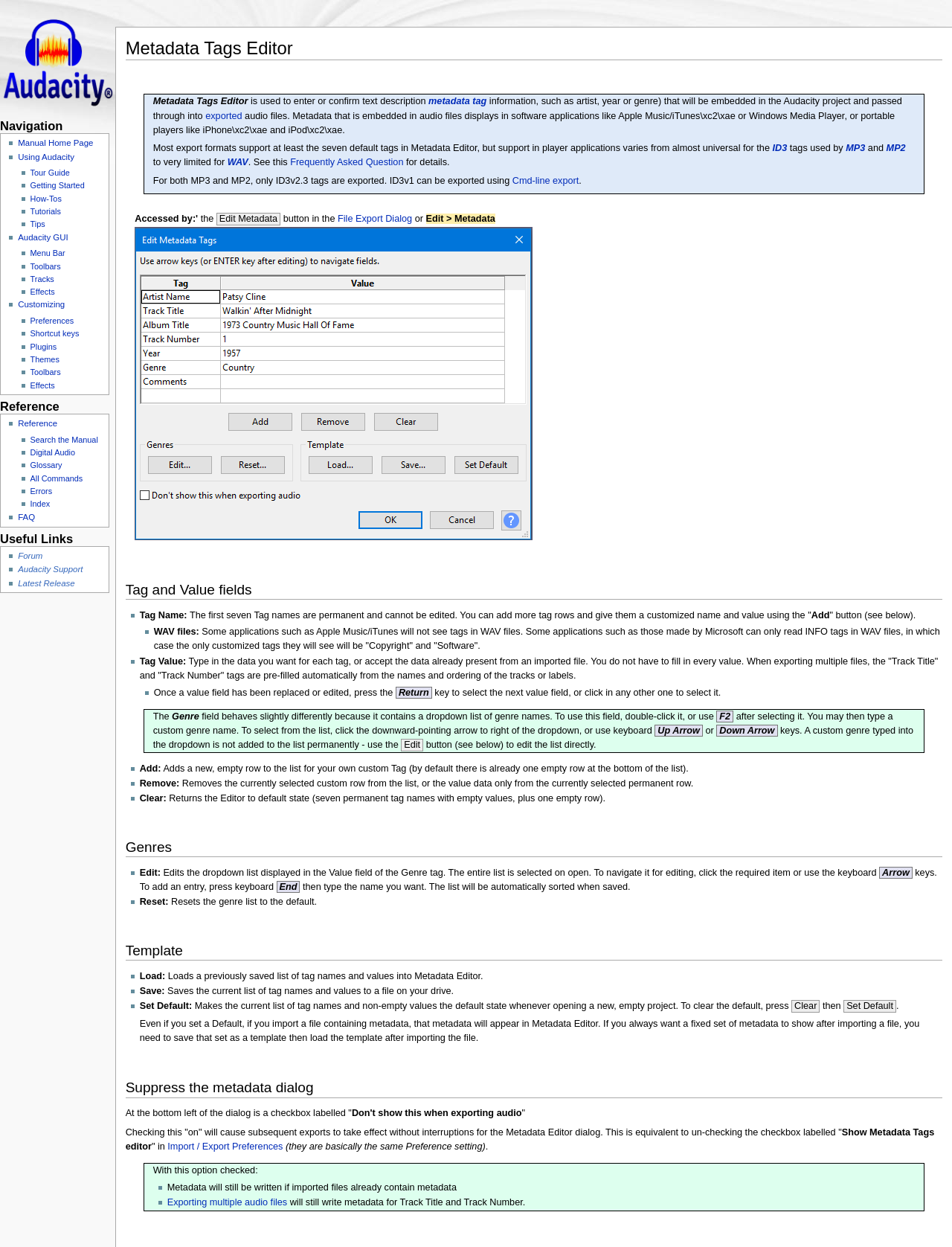Pinpoint the bounding box coordinates of the clickable area necessary to execute the following instruction: "Click the 'Load' button". The coordinates should be given as four float numbers between 0 and 1, namely [left, top, right, bottom].

[0.147, 0.778, 0.174, 0.787]